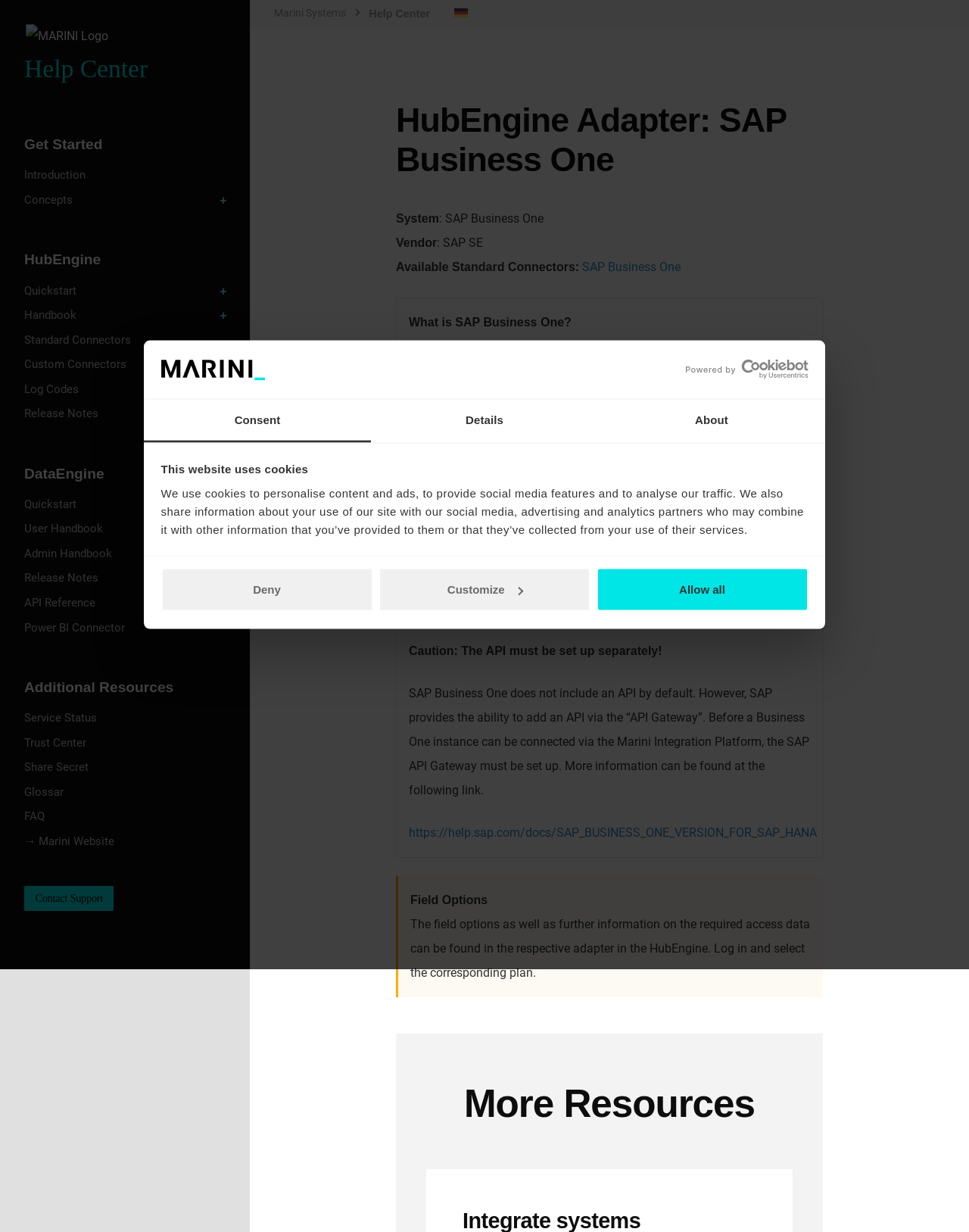Could you locate the bounding box coordinates for the section that should be clicked to accomplish this task: "Click the 'Introduction' link".

[0.0, 0.133, 0.258, 0.153]